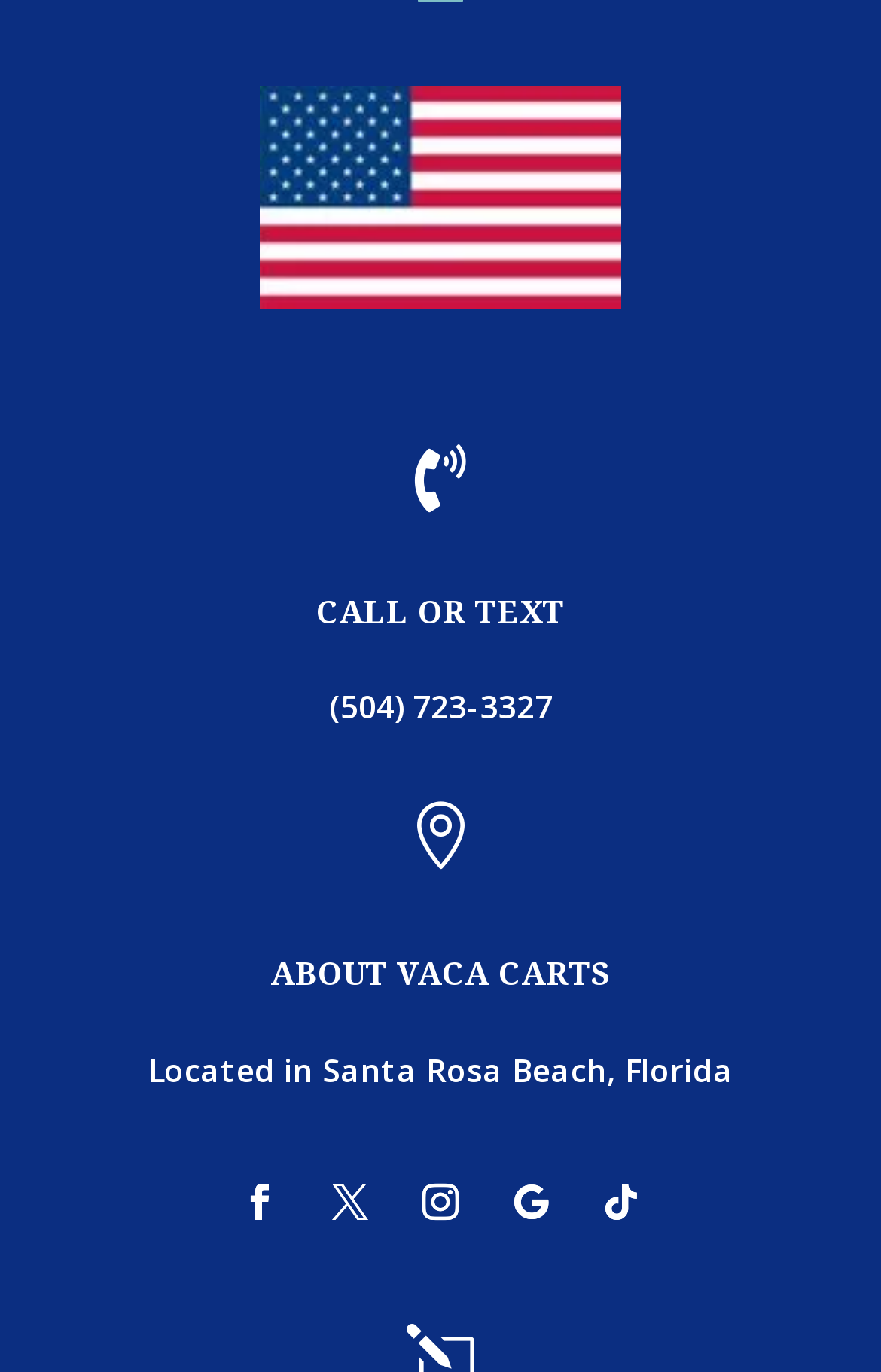Please answer the following question using a single word or phrase: 
What is the phone number to call or text?

(504) 723-3327